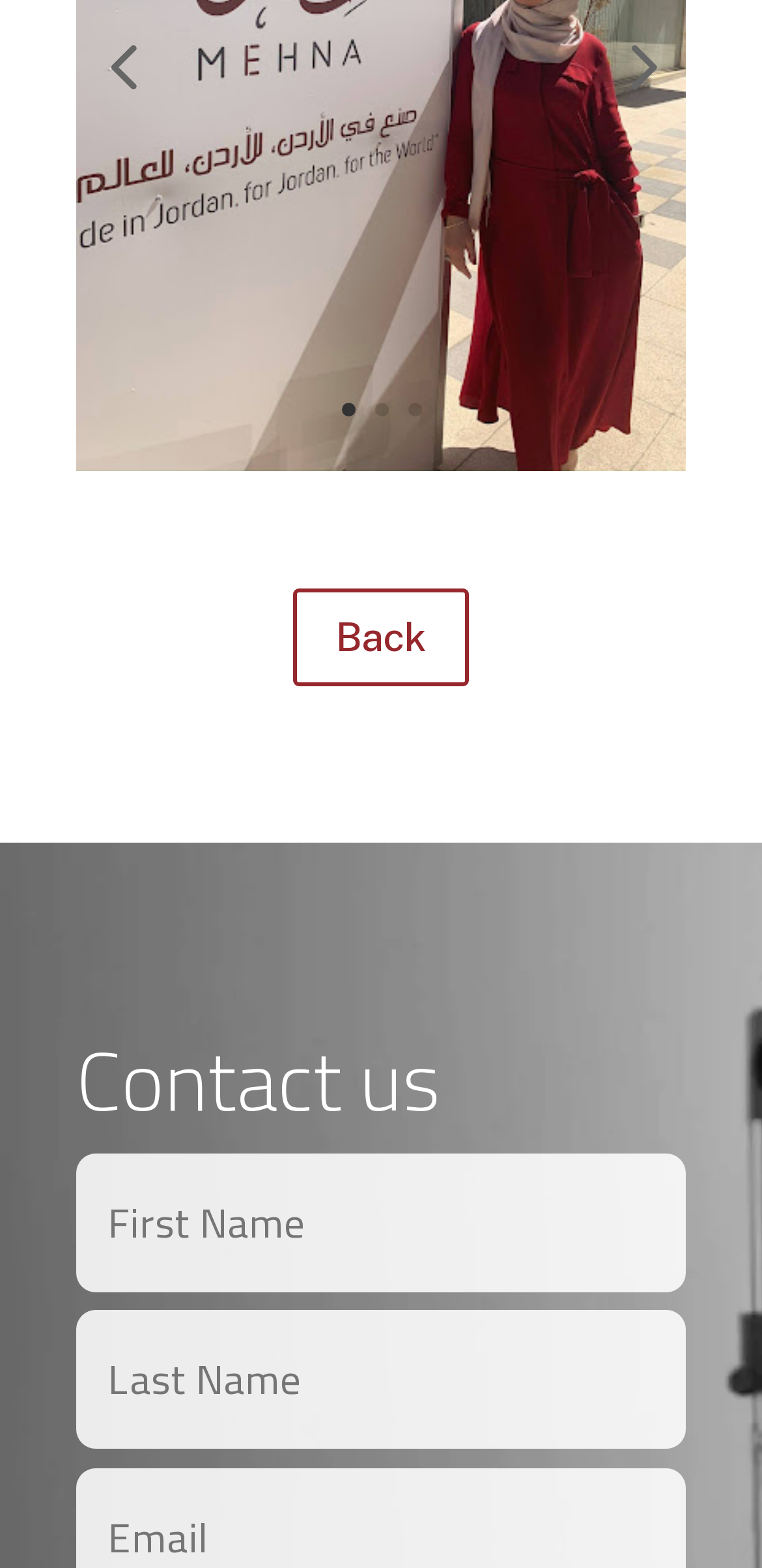How many text boxes are in the 'Contact us' section?
Relying on the image, give a concise answer in one word or a brief phrase.

2